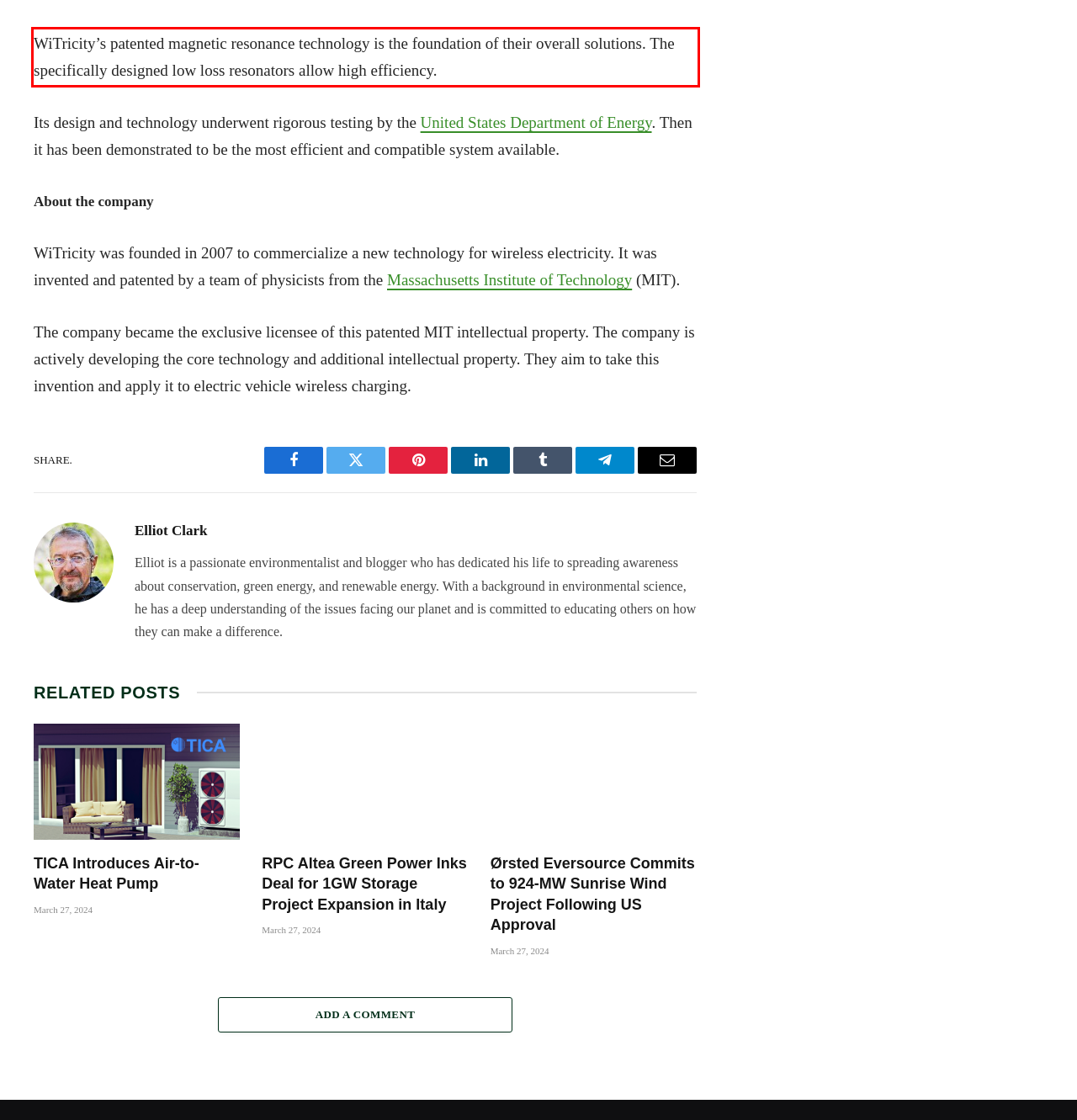Please look at the screenshot provided and find the red bounding box. Extract the text content contained within this bounding box.

WiTricity’s patented magnetic resonance technology is the foundation of their overall solutions. The specifically designed low loss resonators allow high efficiency.